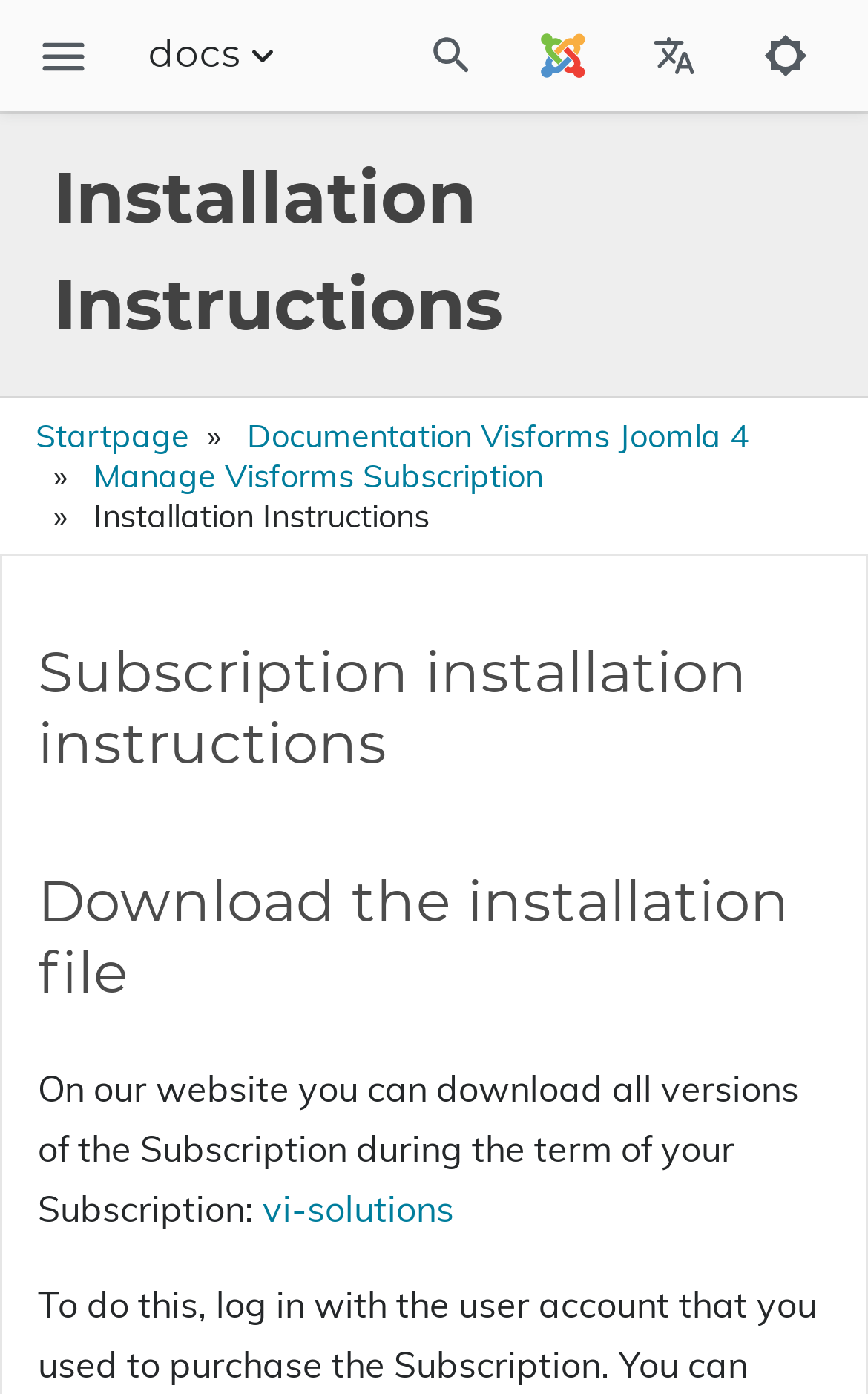Locate the UI element described by FAQs and provide its bounding box coordinates. Use the format (top-left x, top-left y, bottom-right x, bottom-right y) with all values as floating point numbers between 0 and 1.

[0.0, 0.142, 1.0, 0.204]